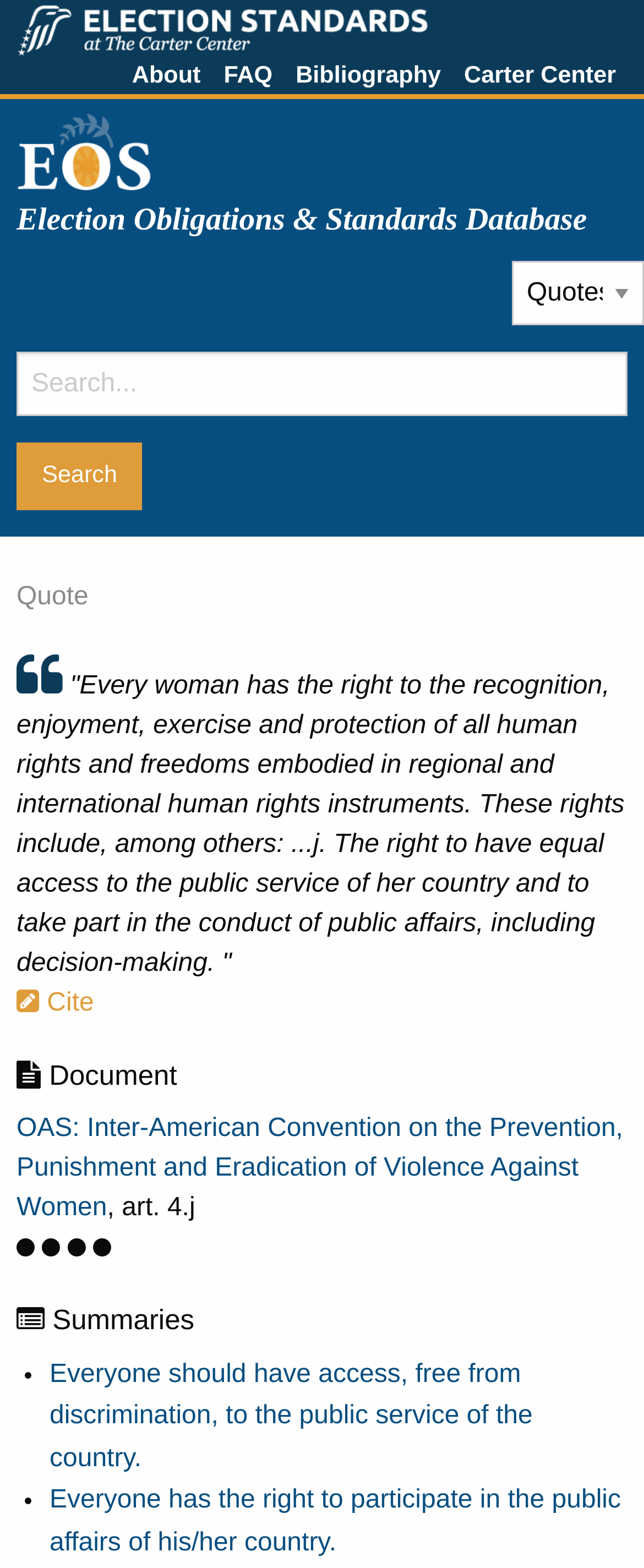Please identify the bounding box coordinates of the region to click in order to complete the given instruction: "View Facebook page". The coordinates should be four float numbers between 0 and 1, i.e., [left, top, right, bottom].

None